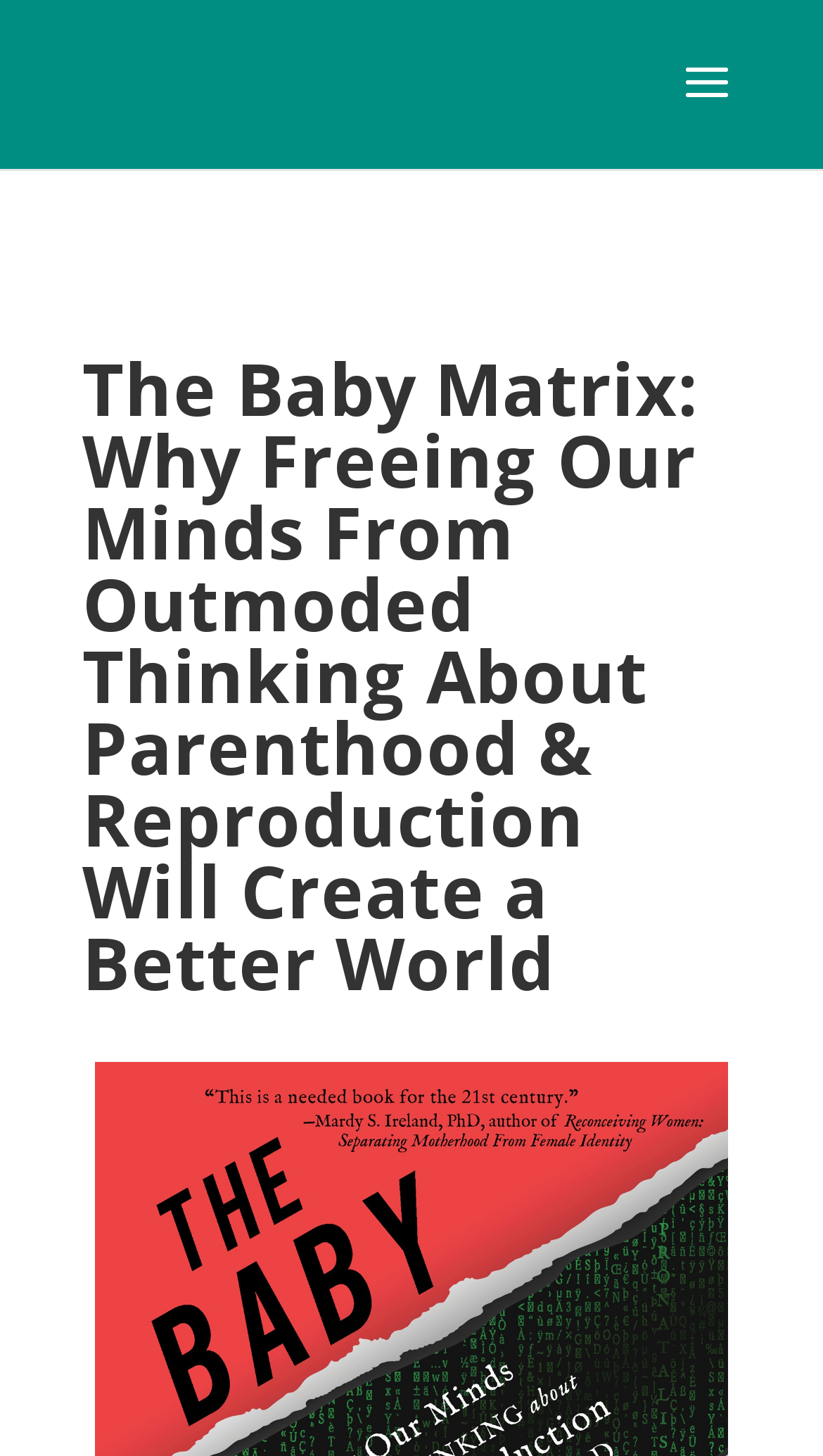Can you determine the main header of this webpage?

The Baby Matrix: Why Freeing Our Minds From Outmoded Thinking About Parenthood & Reproduction Will Create a Better World